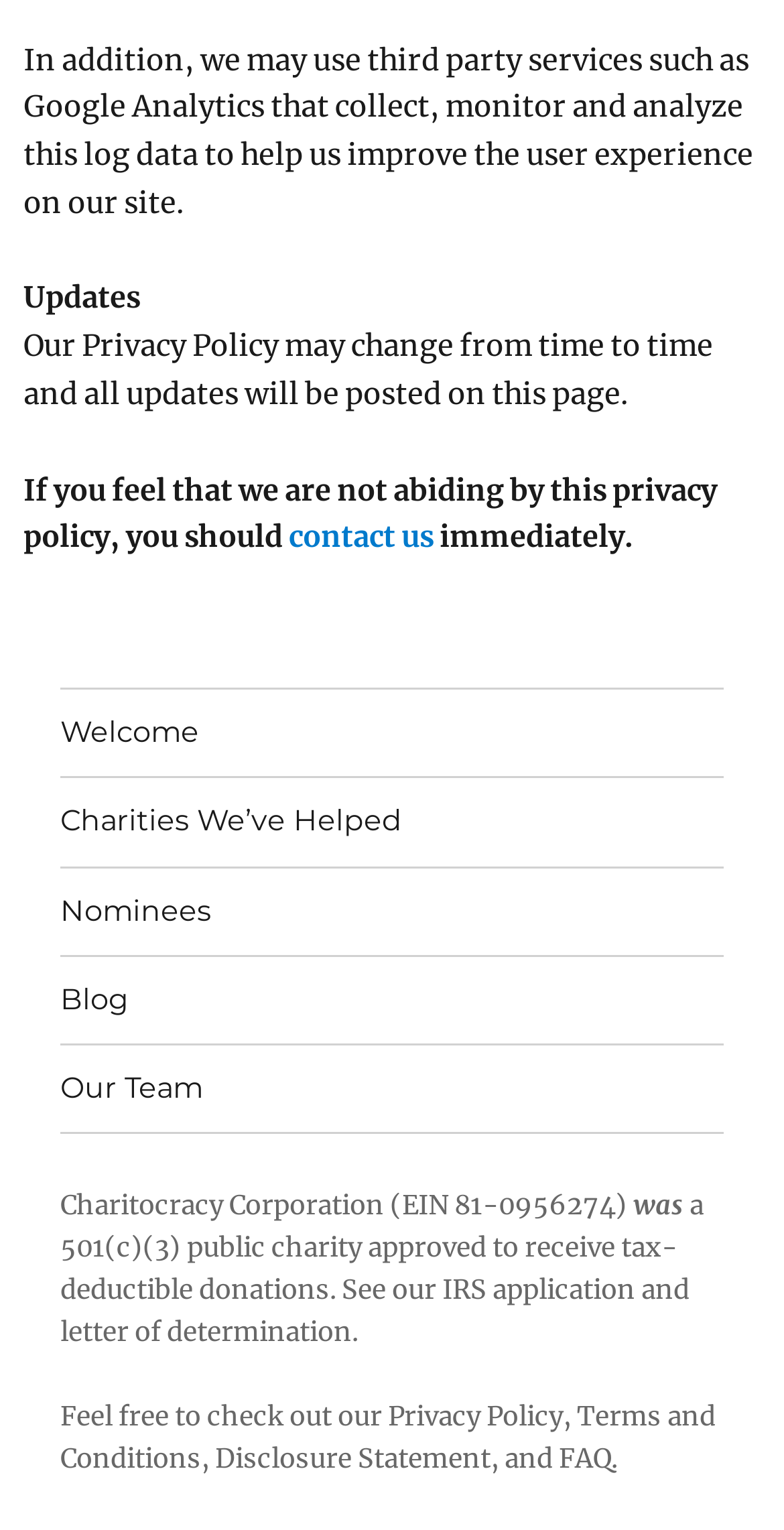Please specify the bounding box coordinates of the element that should be clicked to execute the given instruction: 'view Privacy Policy'. Ensure the coordinates are four float numbers between 0 and 1, expressed as [left, top, right, bottom].

[0.495, 0.915, 0.718, 0.937]